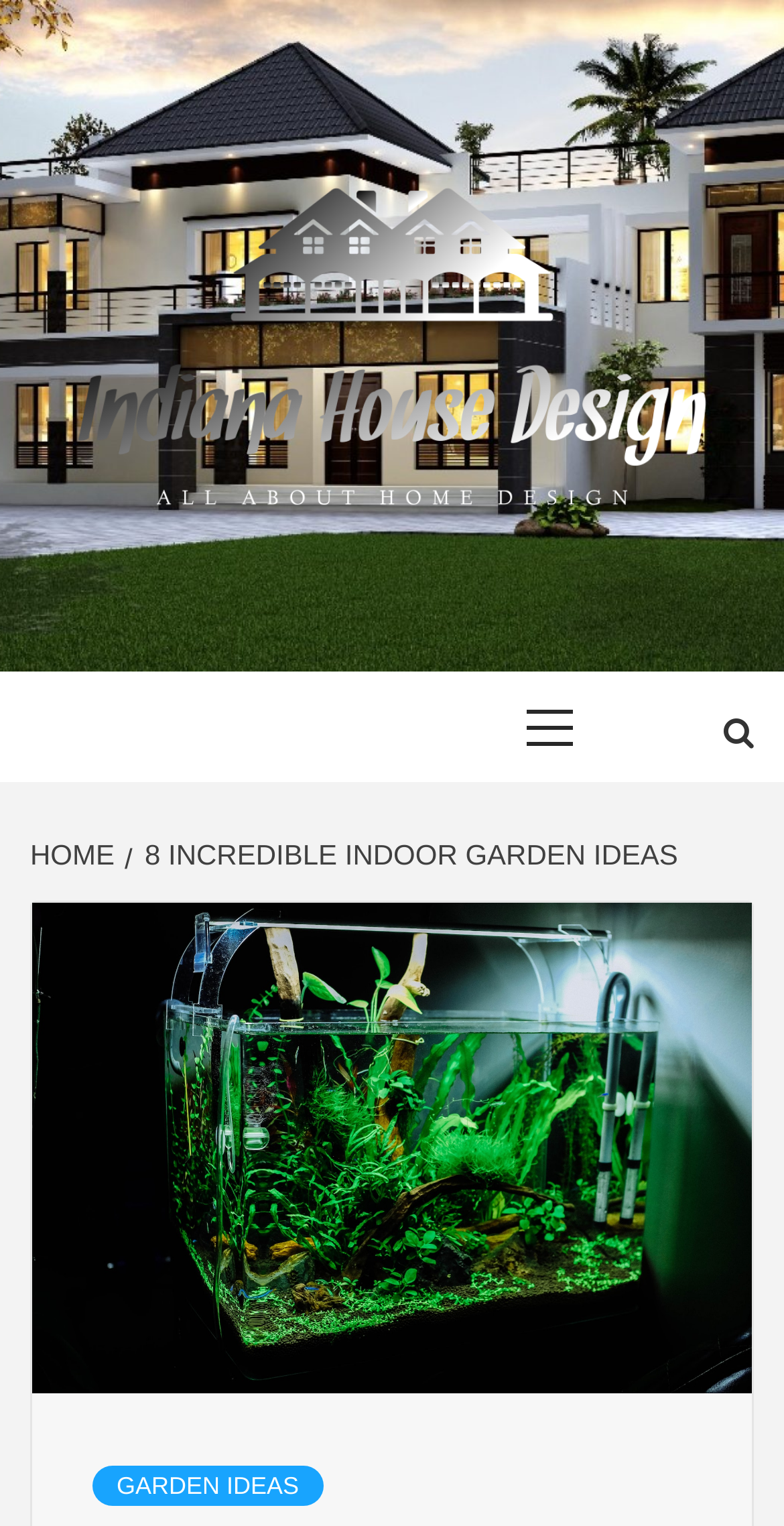Find the UI element described as: "Home" and predict its bounding box coordinates. Ensure the coordinates are four float numbers between 0 and 1, [left, top, right, bottom].

[0.038, 0.549, 0.159, 0.57]